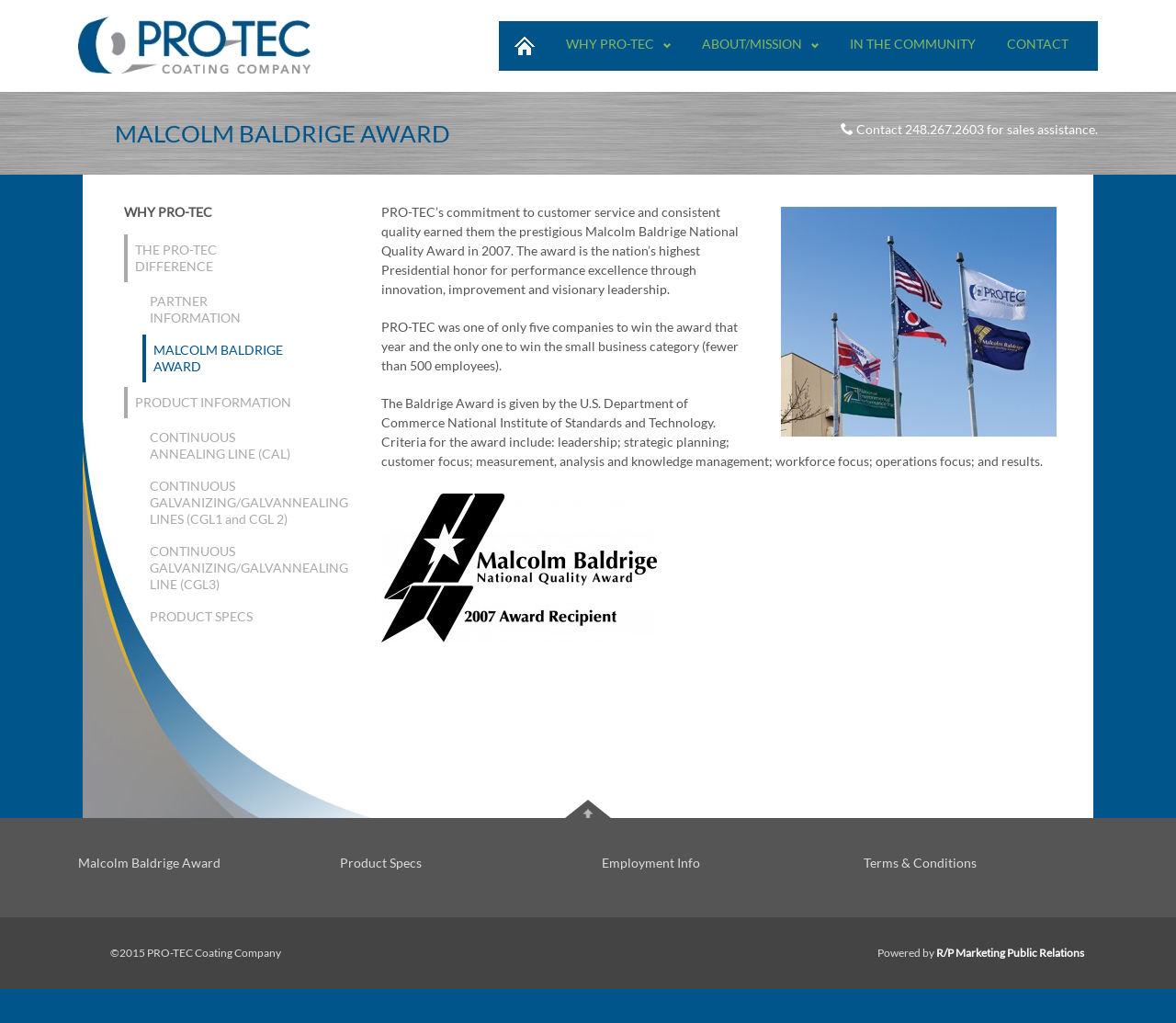What is the category in which PRO-TEC won the Malcolm Baldrige Award?
Look at the image and construct a detailed response to the question.

The answer can be found in the StaticText 'PRO-TEC was one of only five companies to win the award that year and the only one to win the small business category (fewer than 500 employees).'